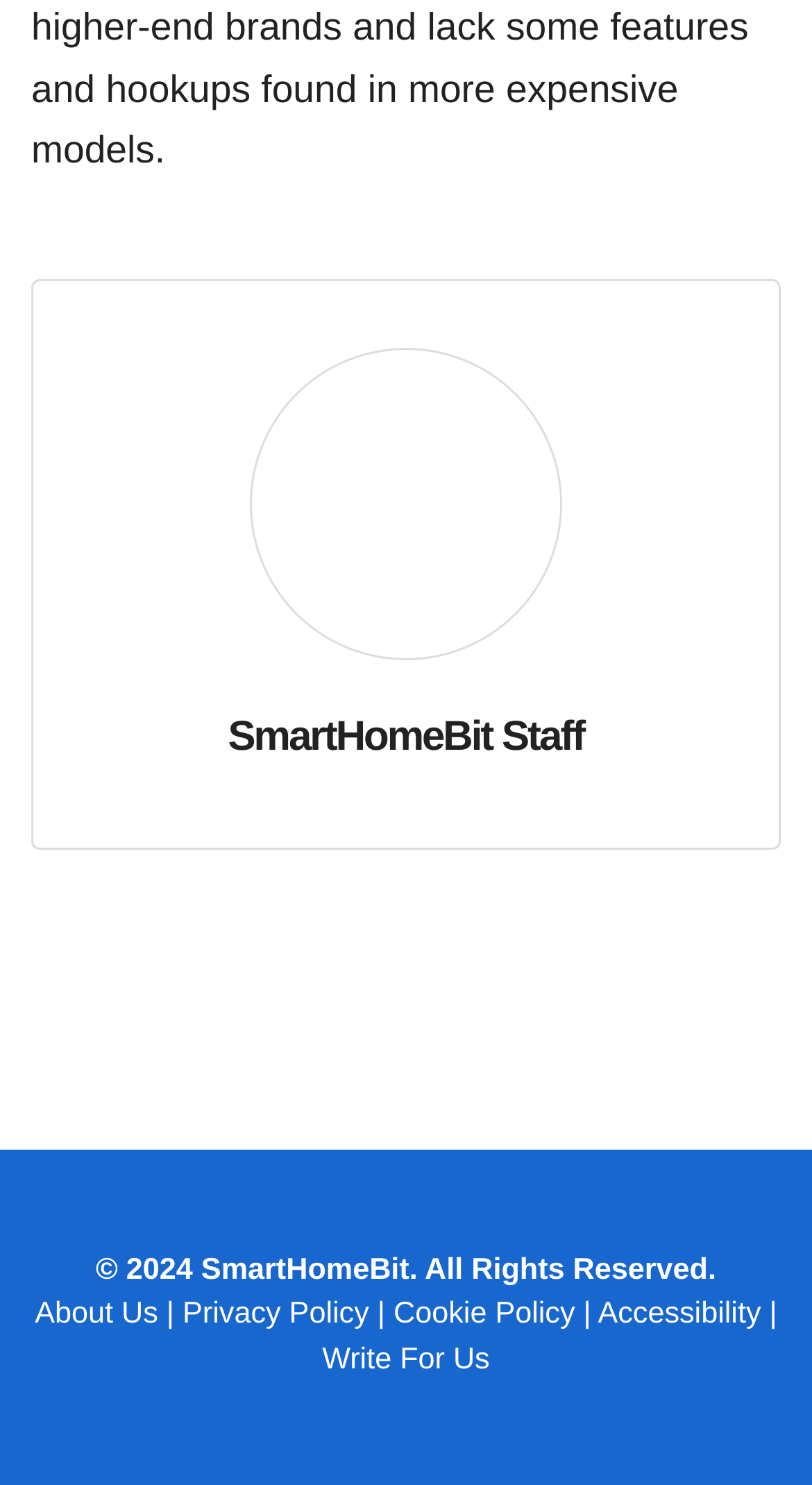Using the given element description, provide the bounding box coordinates (top-left x, top-left y, bottom-right x, bottom-right y) for the corresponding UI element in the screenshot: Privacy Policy

[0.225, 0.874, 0.454, 0.897]